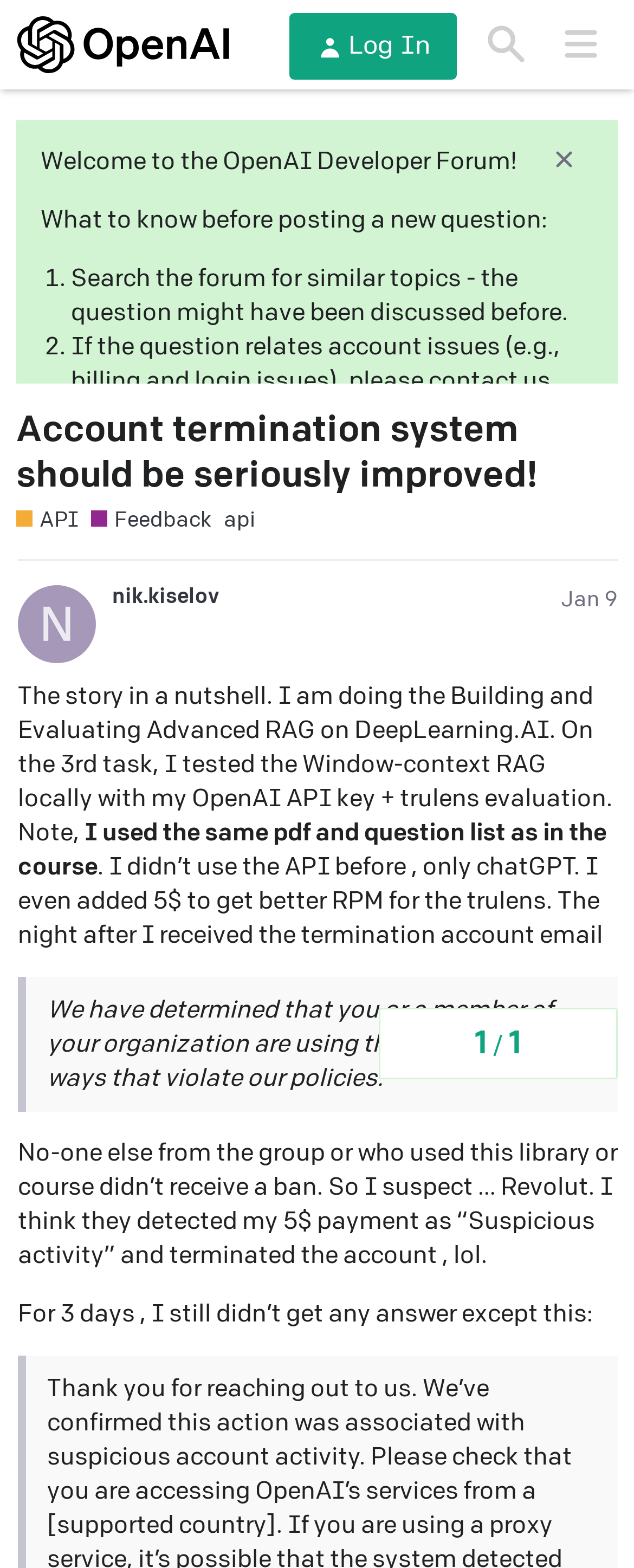Please find the bounding box coordinates of the element that you should click to achieve the following instruction: "Search the forum". The coordinates should be presented as four float numbers between 0 and 1: [left, top, right, bottom].

[0.741, 0.005, 0.857, 0.052]